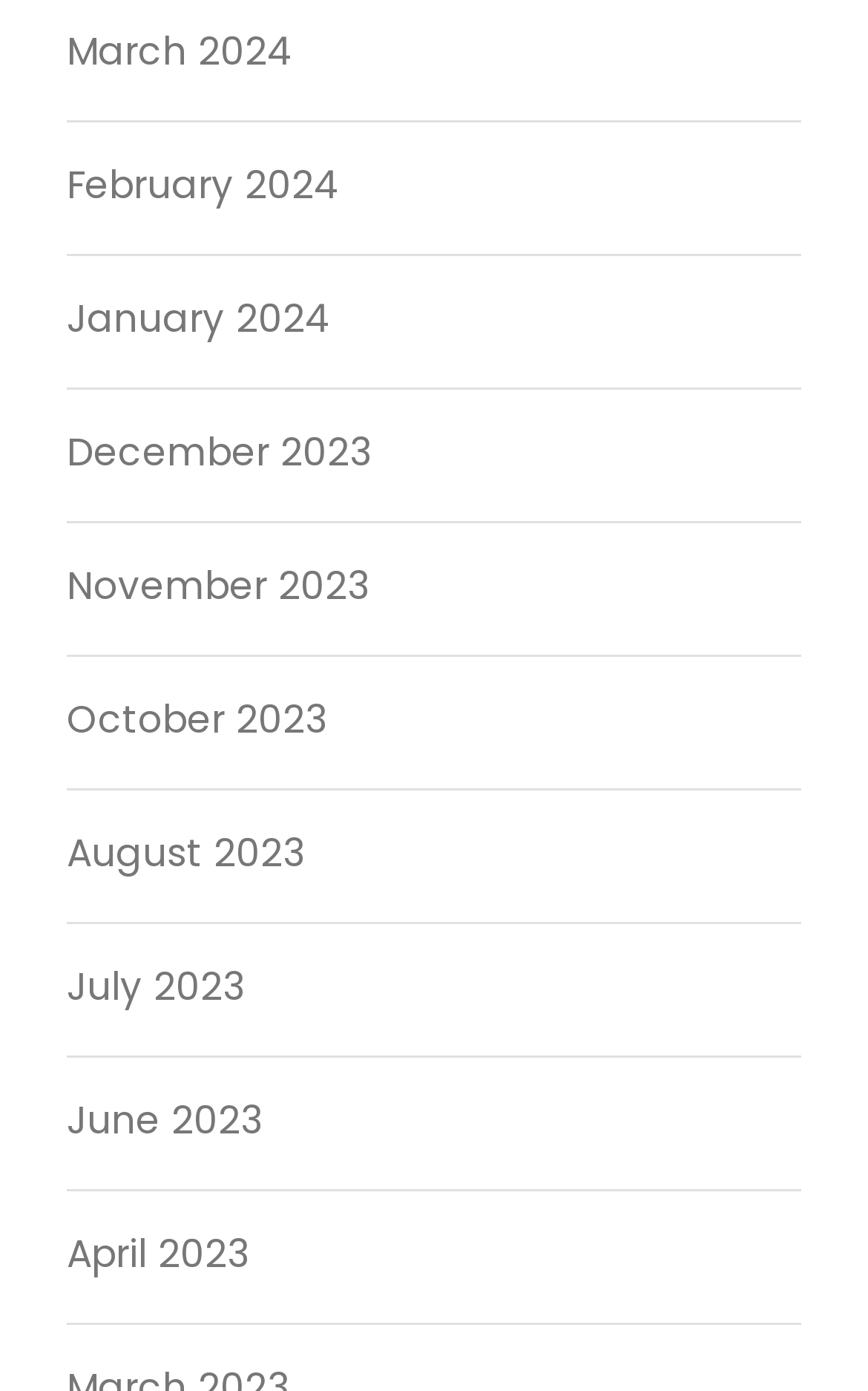Highlight the bounding box coordinates of the region I should click on to meet the following instruction: "Explore November 2023".

[0.077, 0.402, 0.428, 0.441]